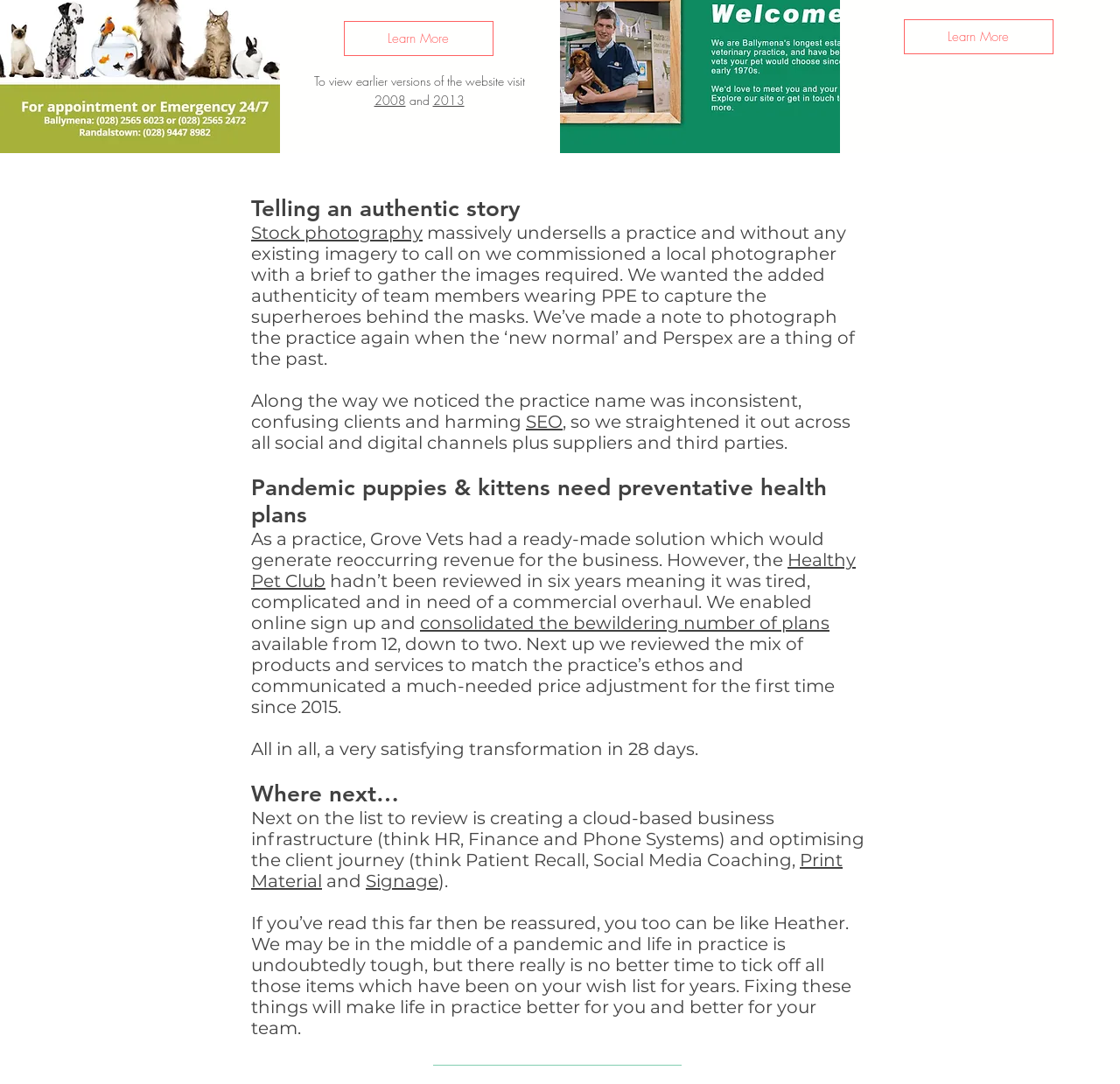Show the bounding box coordinates for the element that needs to be clicked to execute the following instruction: "Click the 'Home' link". Provide the coordinates in the form of four float numbers between 0 and 1, i.e., [left, top, right, bottom].

None